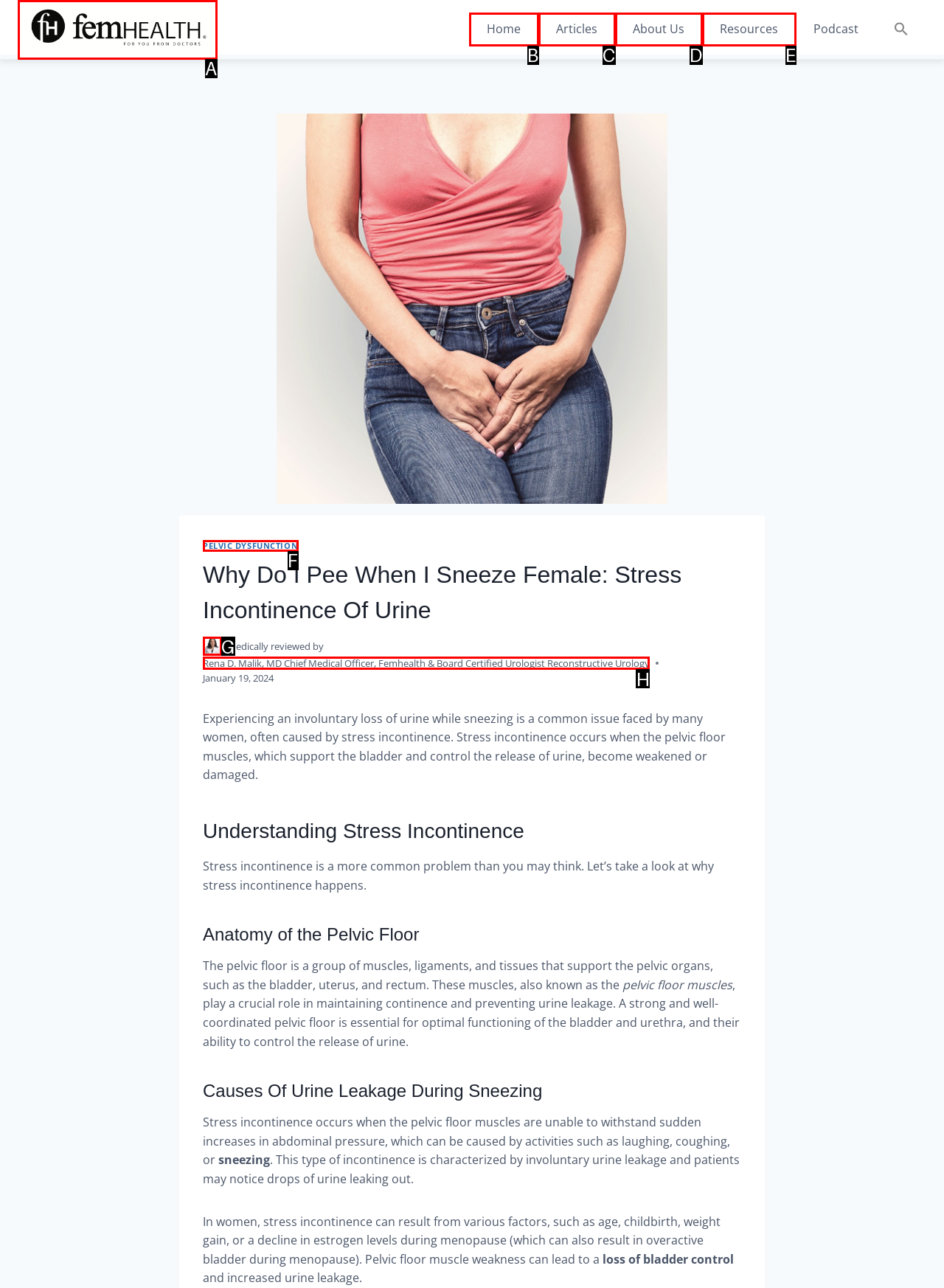Indicate the HTML element that should be clicked to perform the task: Learn more about the author Reply with the letter corresponding to the chosen option.

H